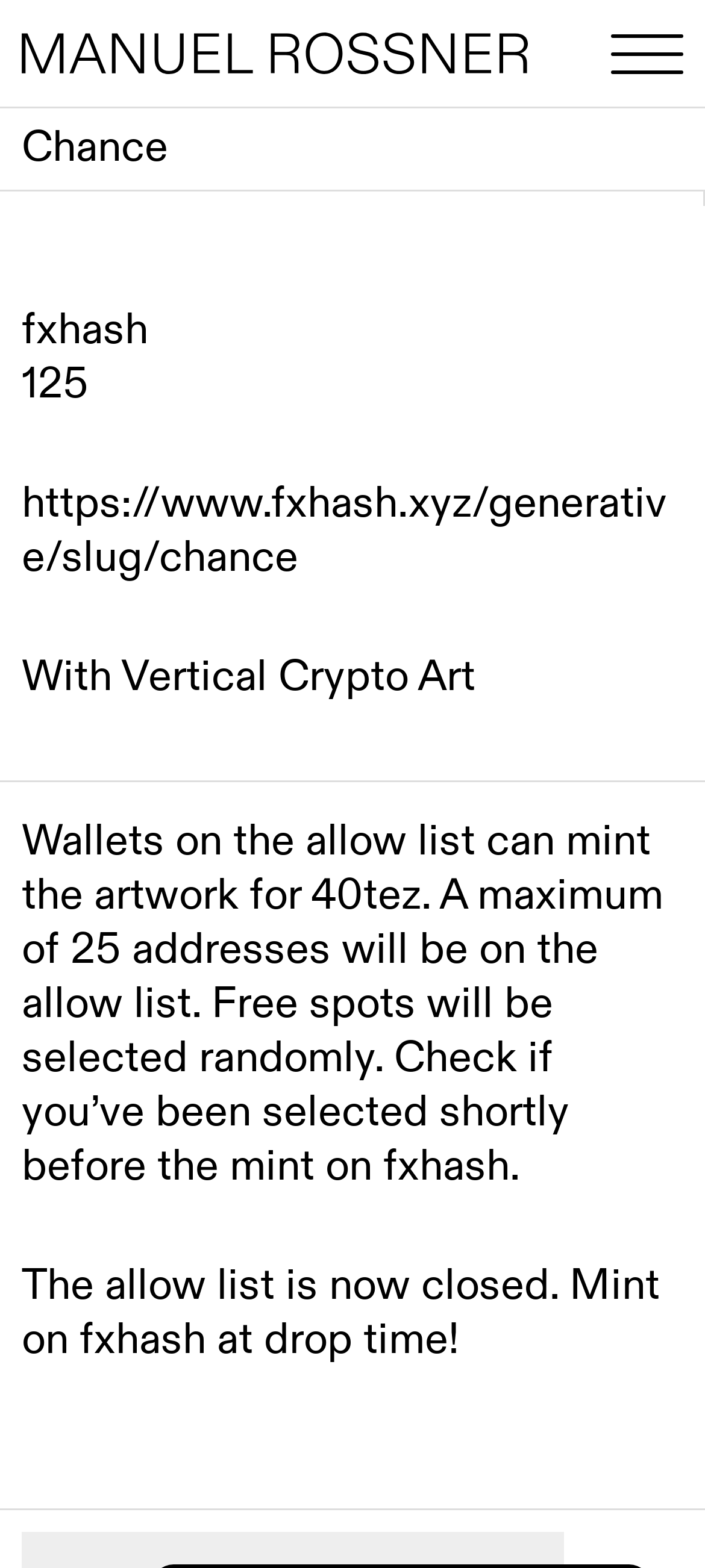Pinpoint the bounding box coordinates of the clickable element to carry out the following instruction: "View artwork on fxhash."

[0.031, 0.304, 0.946, 0.374]